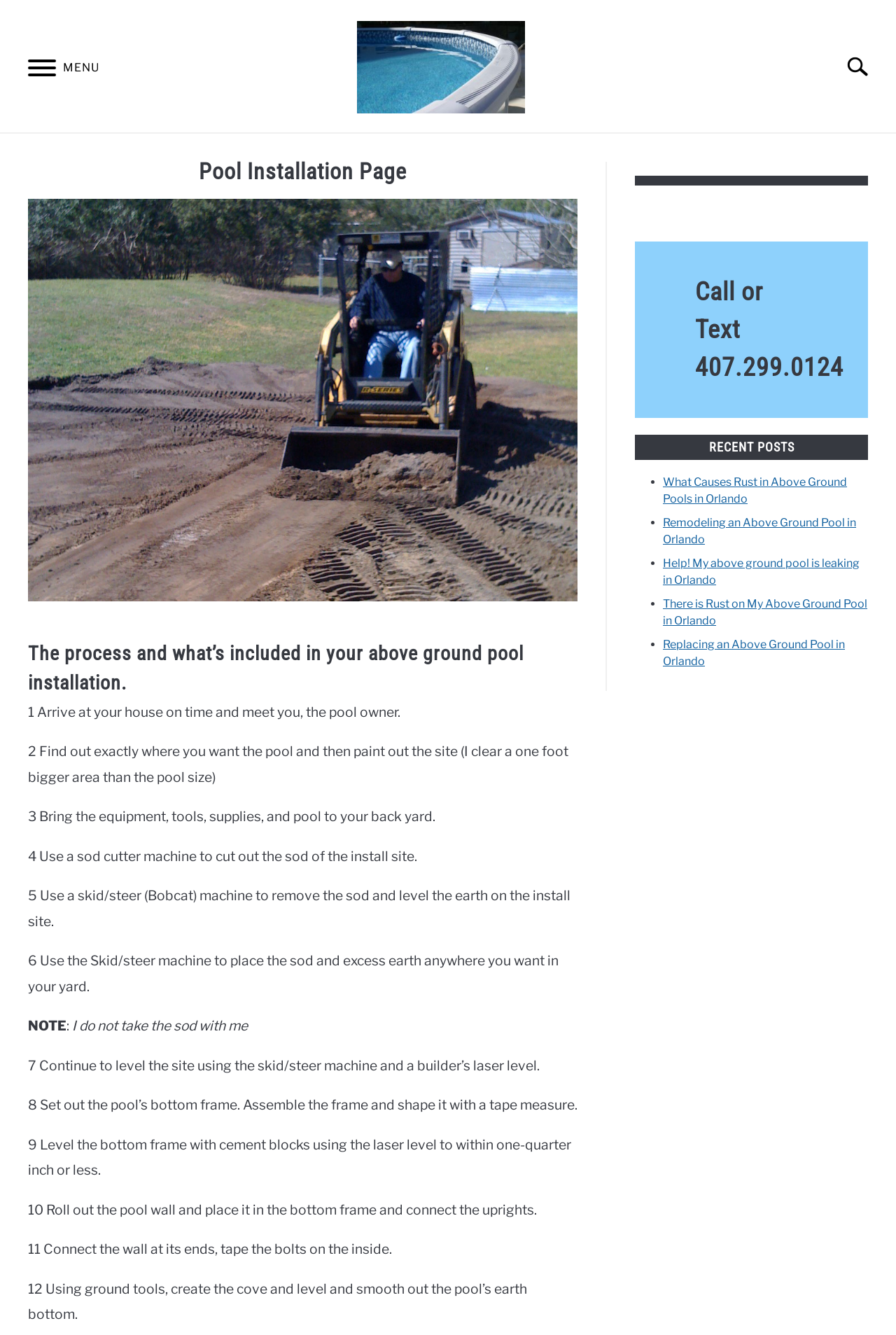Answer with a single word or phrase: 
What is the purpose of the laser level?

Level the site